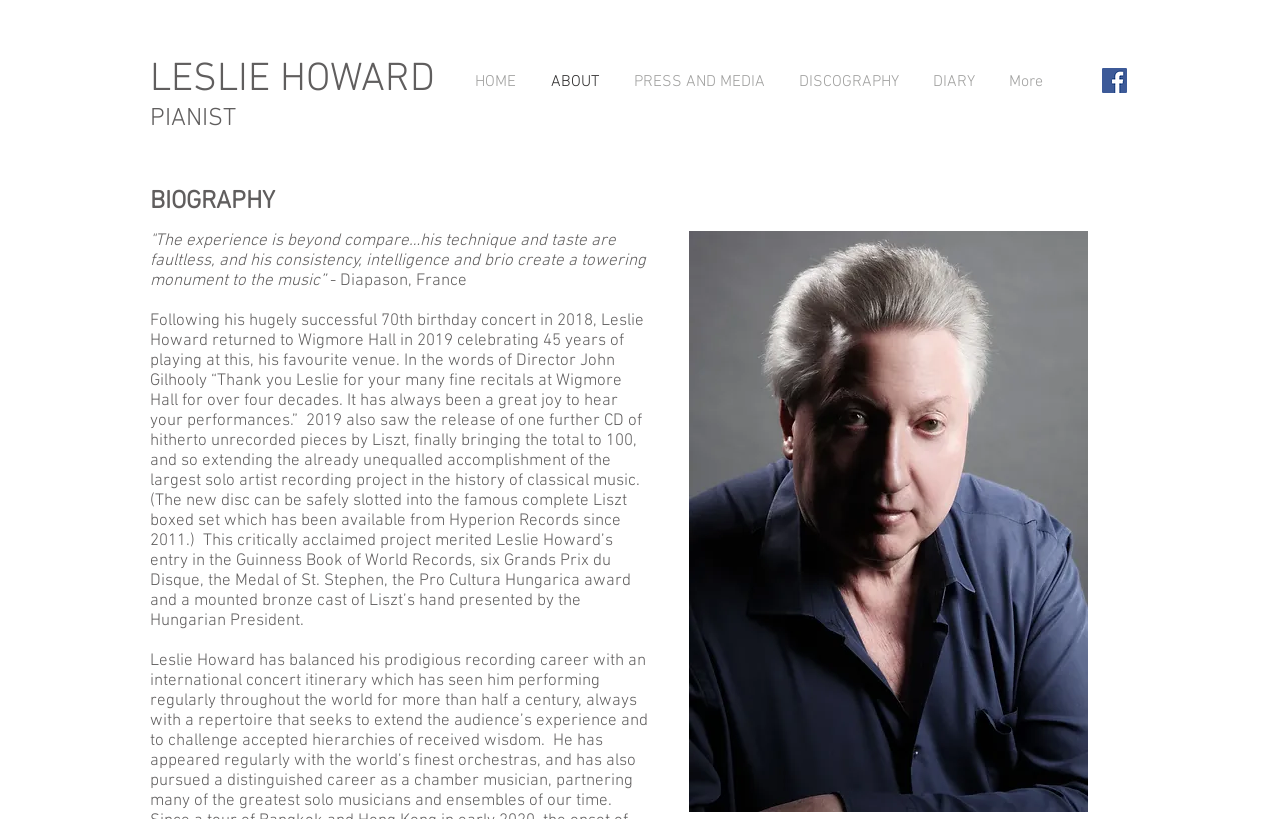Using the information from the screenshot, answer the following question thoroughly:
What is the year of the photo of Leslie Howard displayed on the webpage?

The image description 'Leslie Howard photo 2021.jpg' suggests that the photo of Leslie Howard displayed on the webpage is from 2021.